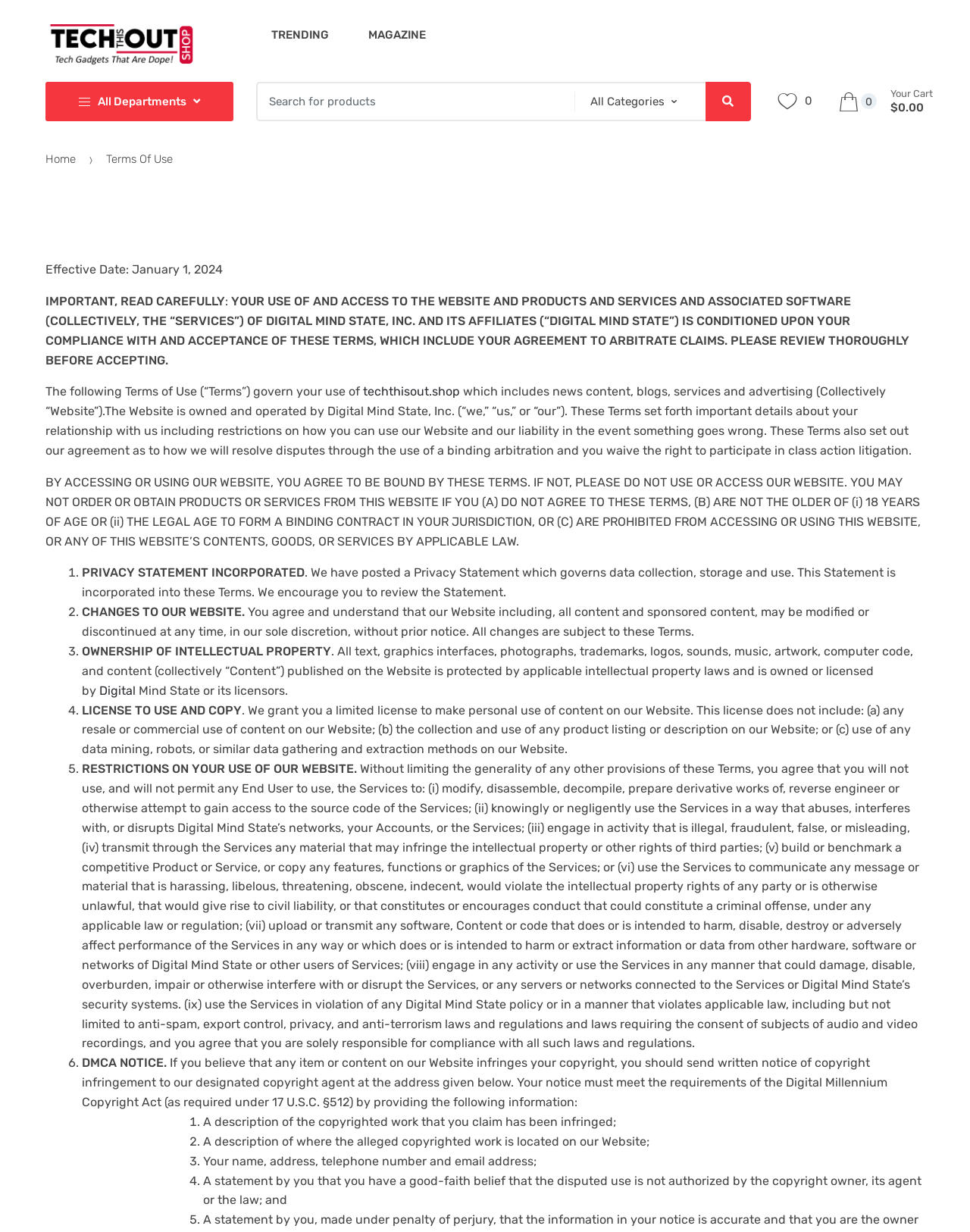Predict the bounding box coordinates of the area that should be clicked to accomplish the following instruction: "Contact Adam via WhatsApp". The bounding box coordinates should consist of four float numbers between 0 and 1, i.e., [left, top, right, bottom].

None